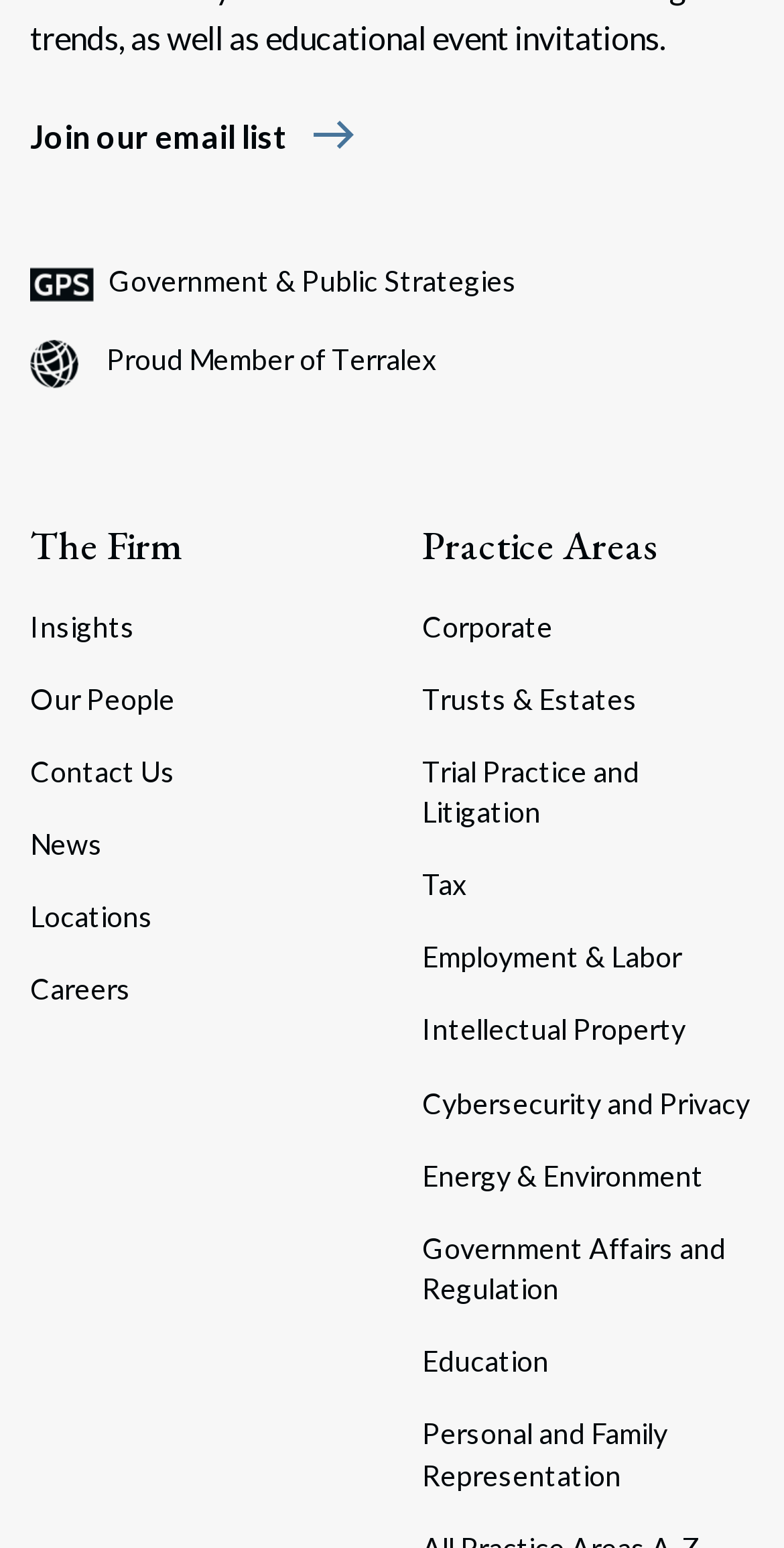Answer succinctly with a single word or phrase:
What is the second link in the top section?

Government & Public Strategies